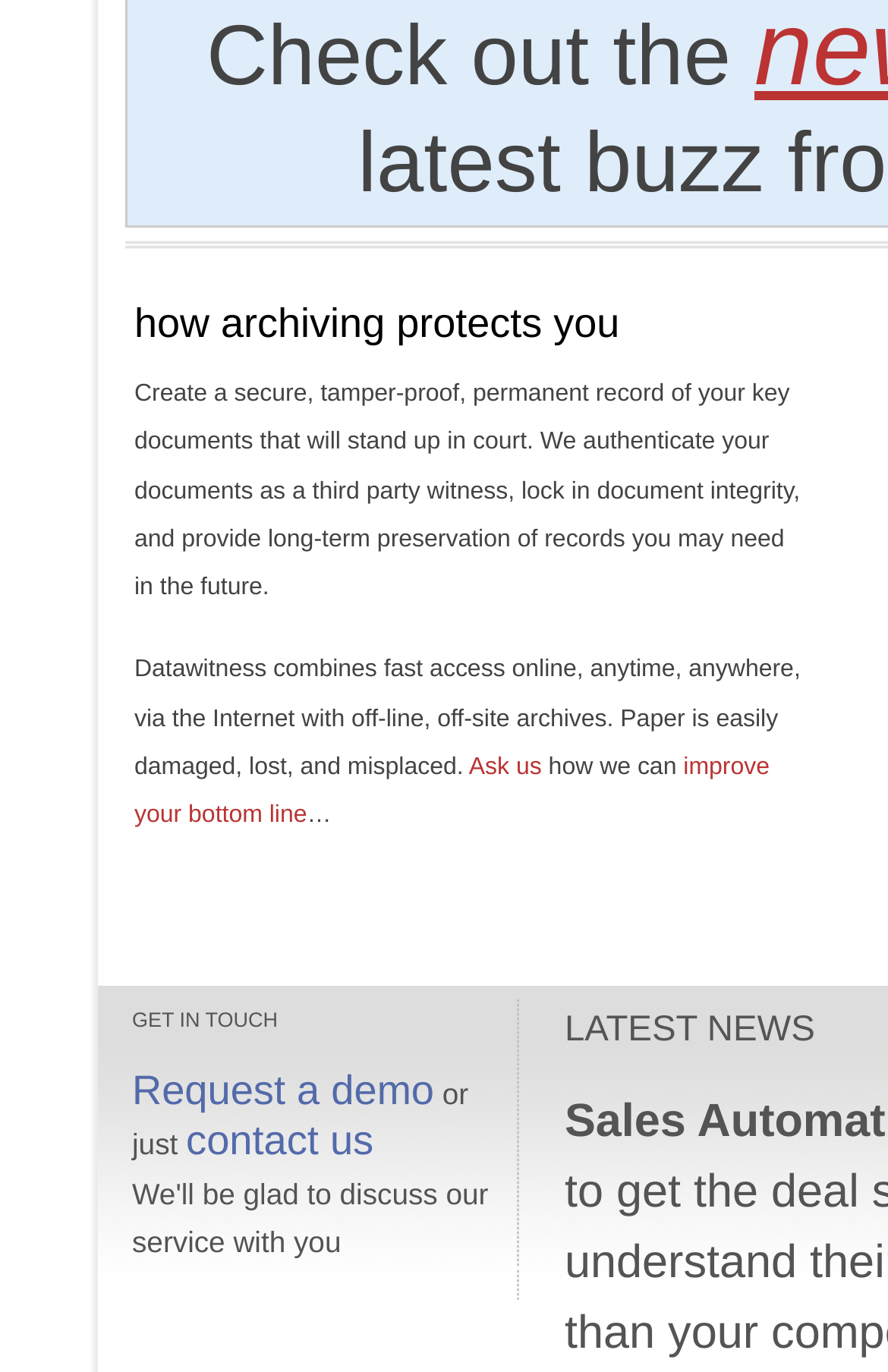What is the purpose of Datawitness?
Answer the question with a thorough and detailed explanation.

Based on the webpage content, Datawitness seems to provide a service for creating a secure, tamper-proof, and permanent record of key documents that can stand up in court. This is evident from the text 'Create a secure, tamper-proof, permanent record of your key documents that will stand up in court.'